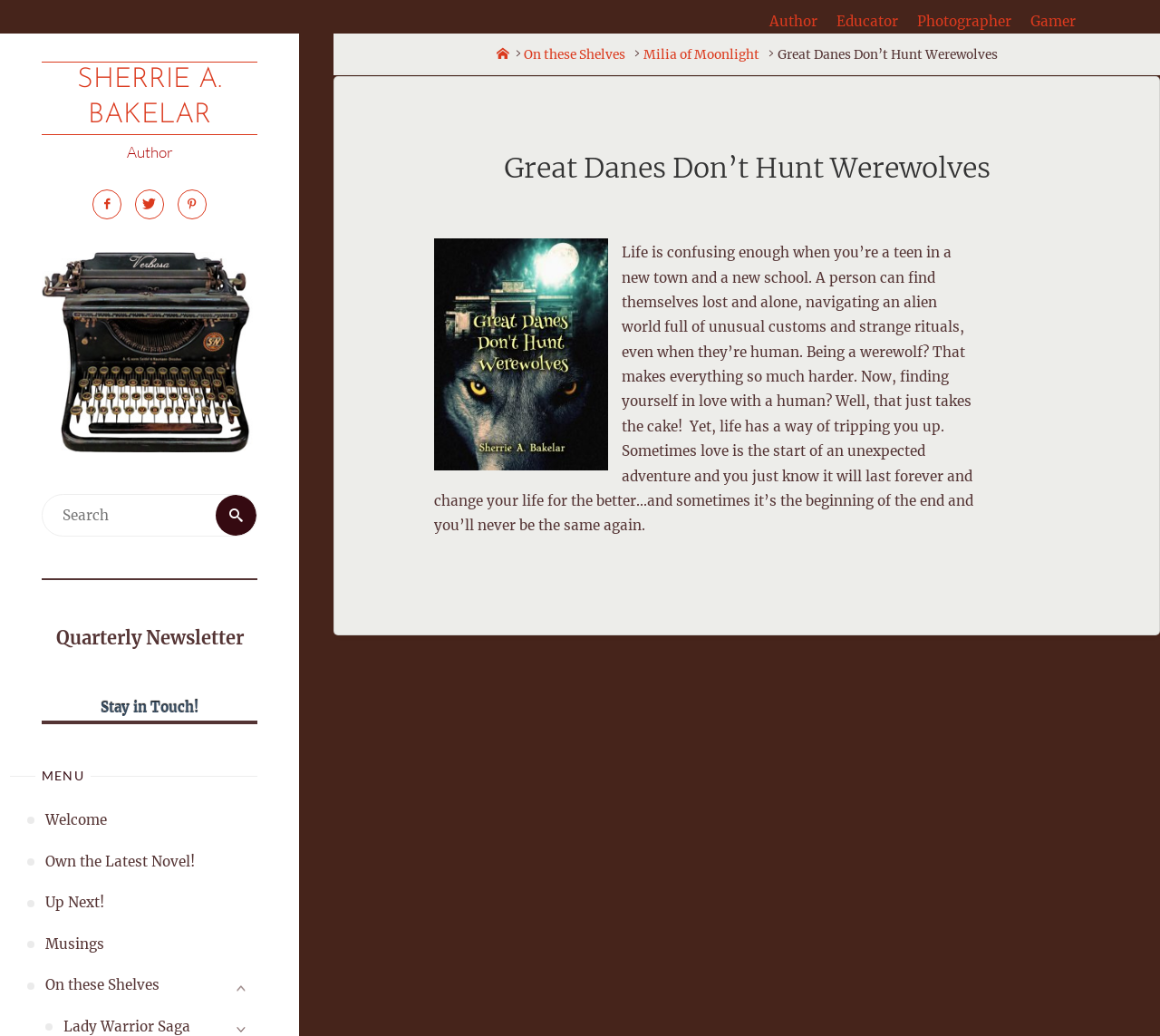Your task is to extract the text of the main heading from the webpage.

Great Danes Don’t Hunt Werewolves